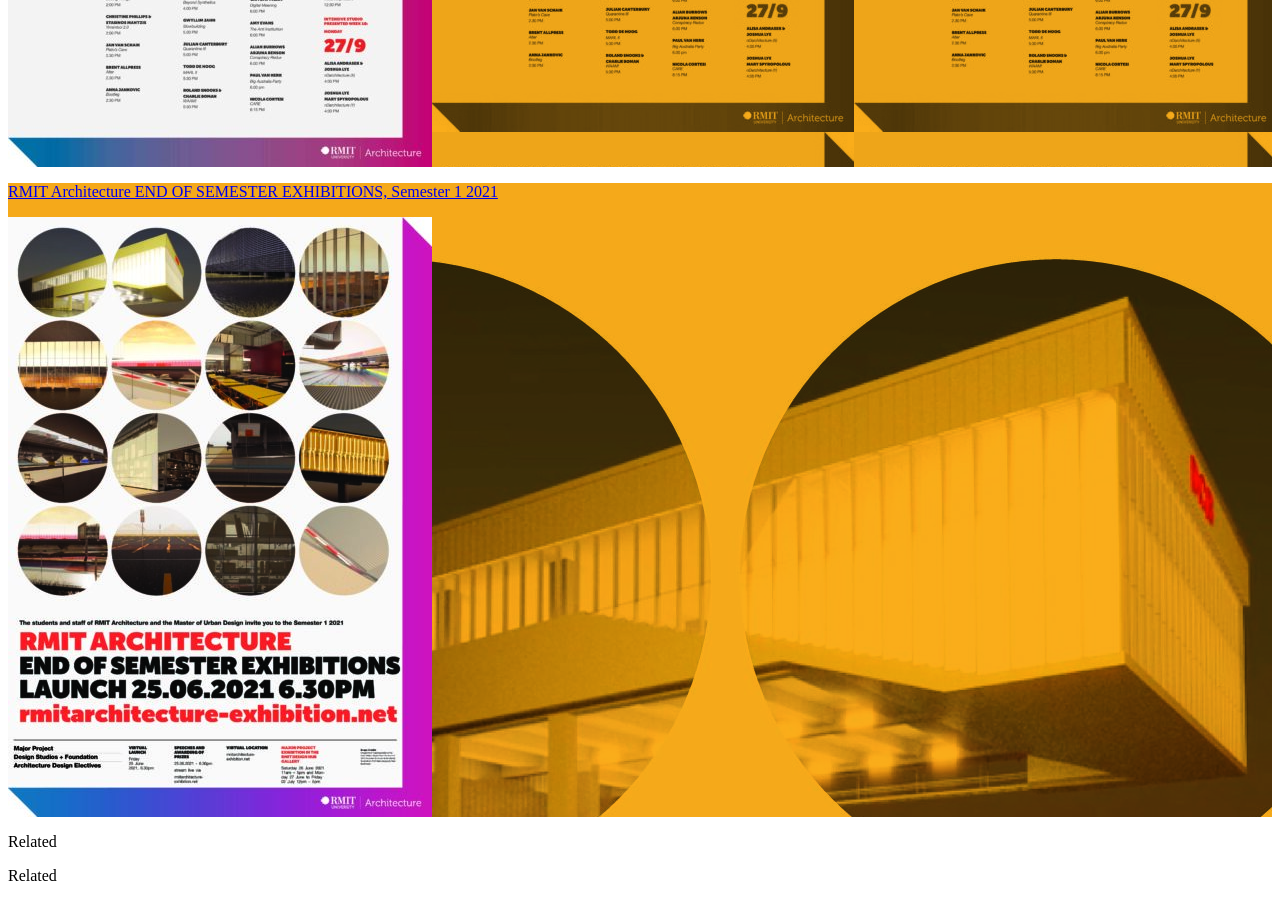Calculate the bounding box coordinates for the UI element based on the following description: "Related". Ensure the coordinates are four float numbers between 0 and 1, i.e., [left, top, right, bottom].

[0.006, 0.962, 0.994, 0.982]